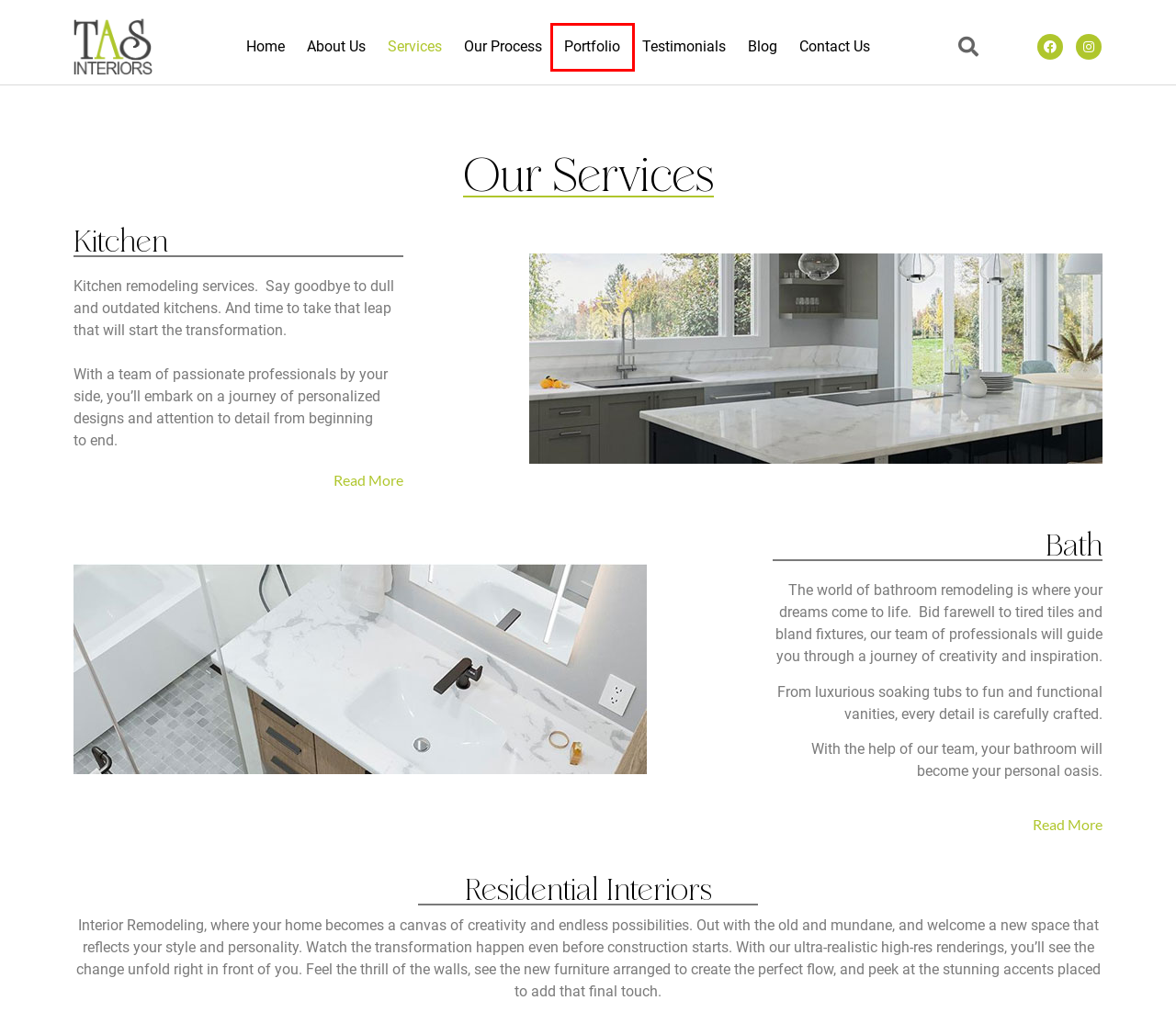Look at the screenshot of a webpage where a red bounding box surrounds a UI element. Your task is to select the best-matching webpage description for the new webpage after you click the element within the bounding box. The available options are:
A. Comprehensive Design Process | TAS Interiors
B. Modern Interior Design & Remodeling Company - TAS Interiors
C. Kitchen Remodeling - TAS Interiors
D. Portfolio - TAS Interiors
E. Testimonials - TAS Interiors
F. Contact TAS Interiors: Premium Design and Remodeling Services
G. Information on Interior Design and Remodeling | TAS Interiors
H. About our Modern Interior Design Company in DC - TAS Interiors

D